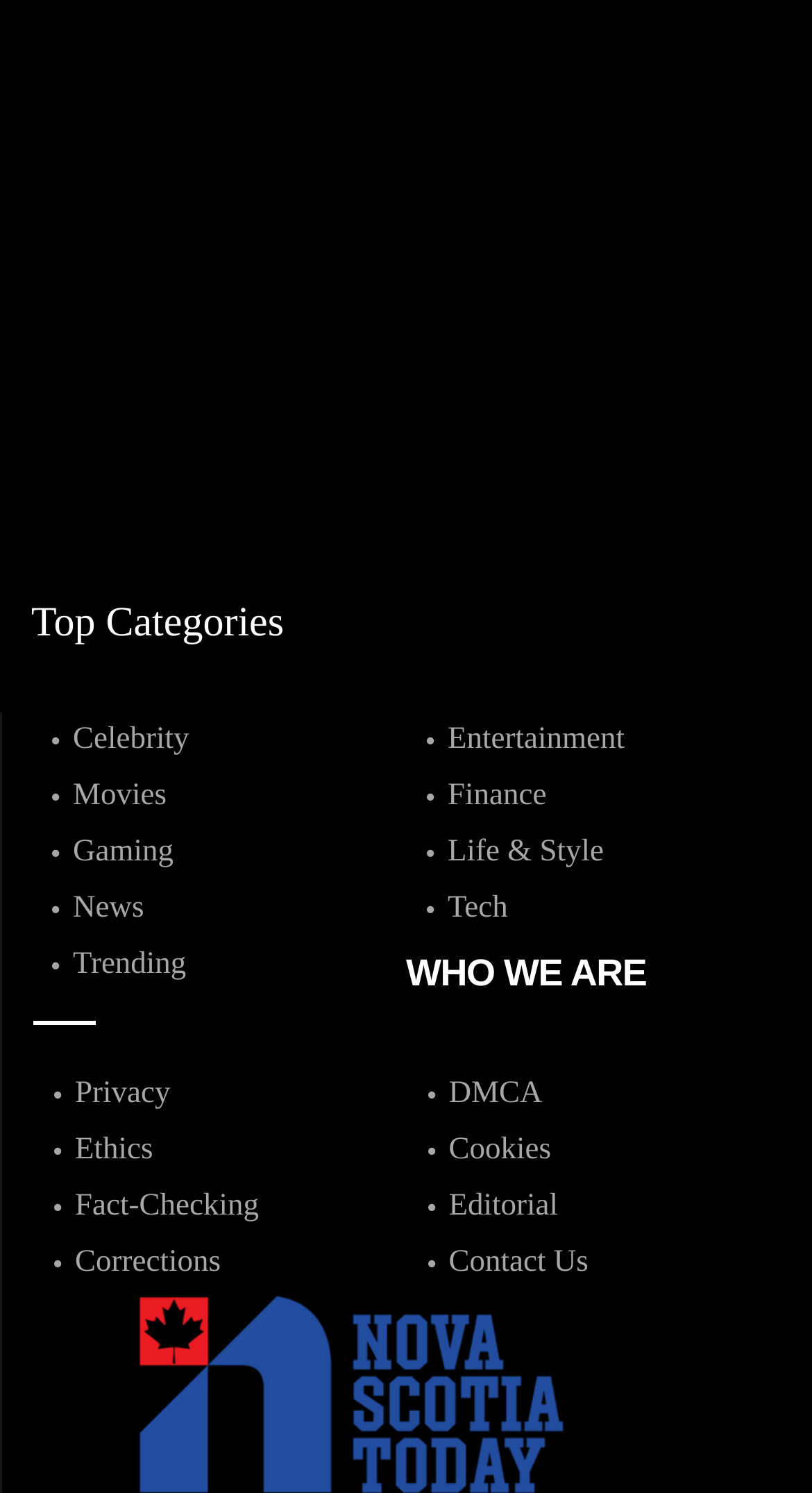Bounding box coordinates are specified in the format (top-left x, top-left y, bottom-right x, bottom-right y). All values are floating point numbers bounded between 0 and 1. Please provide the bounding box coordinate of the region this sentence describes: Fact-Checking

[0.041, 0.789, 0.501, 0.824]